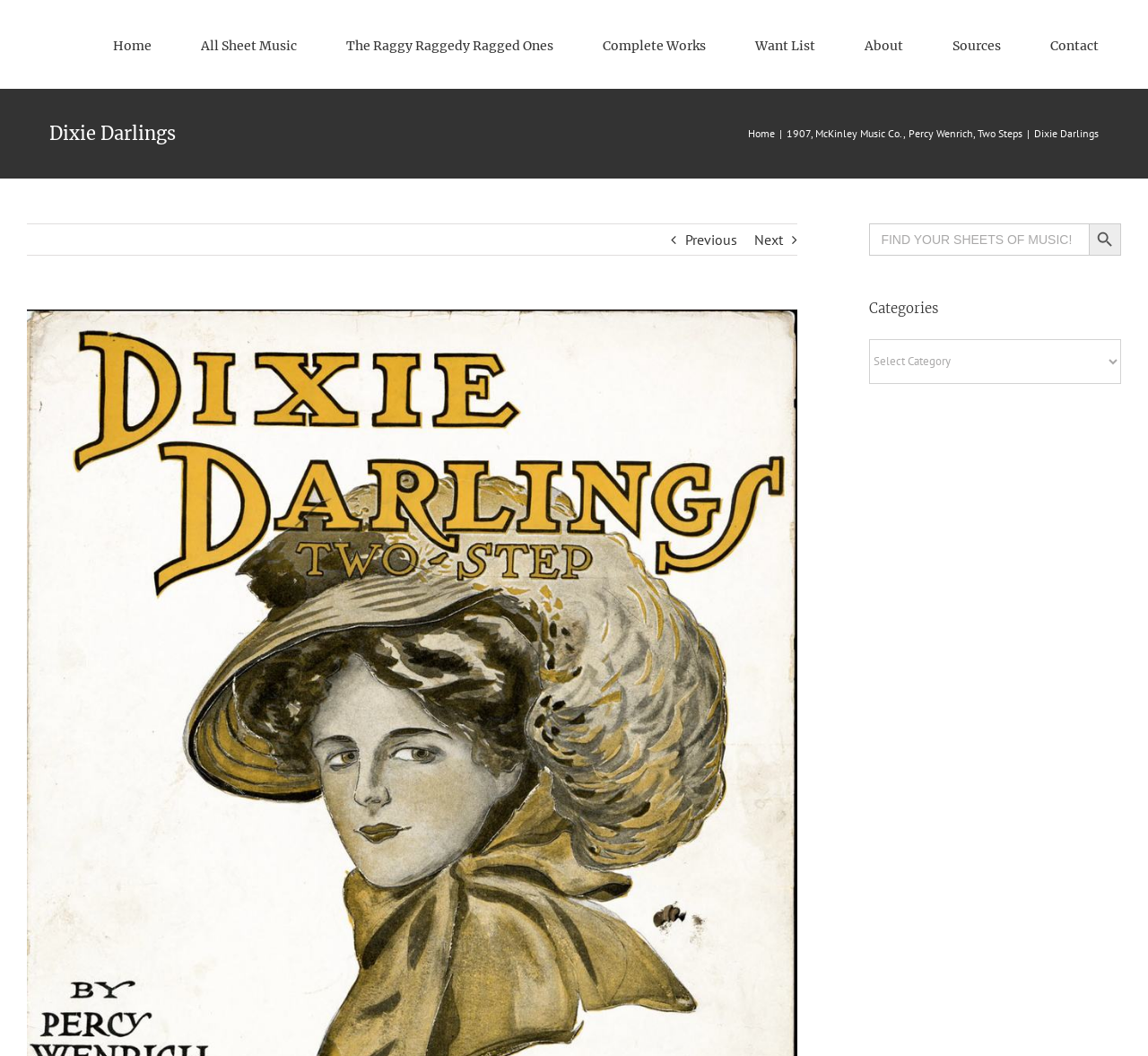Use a single word or phrase to answer this question: 
What is the title of the sheet music?

Dixie Darlings